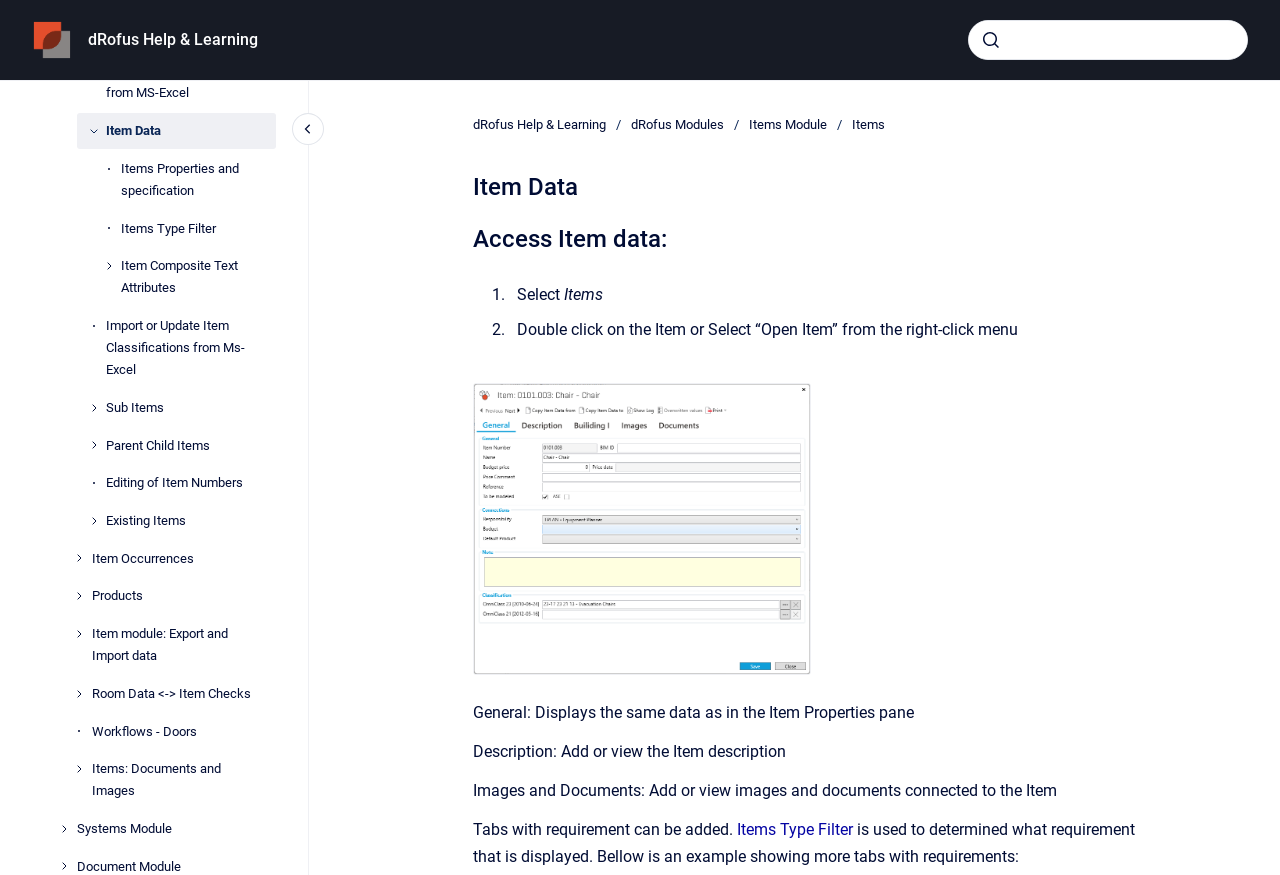Locate the bounding box of the UI element with the following description: "aria-label="Search"".

[0.757, 0.024, 0.974, 0.067]